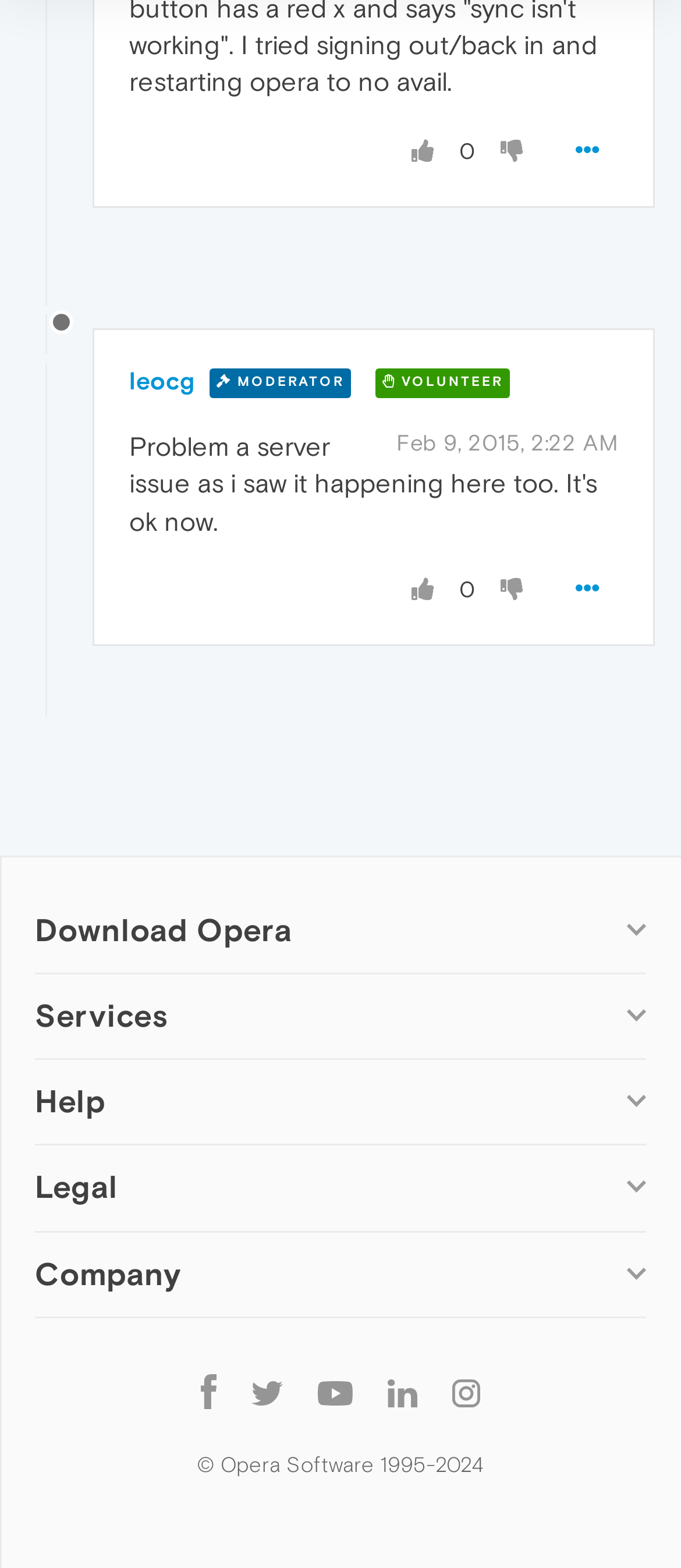How many social media platforms does Opera have?
Based on the visual content, answer with a single word or a brief phrase.

5